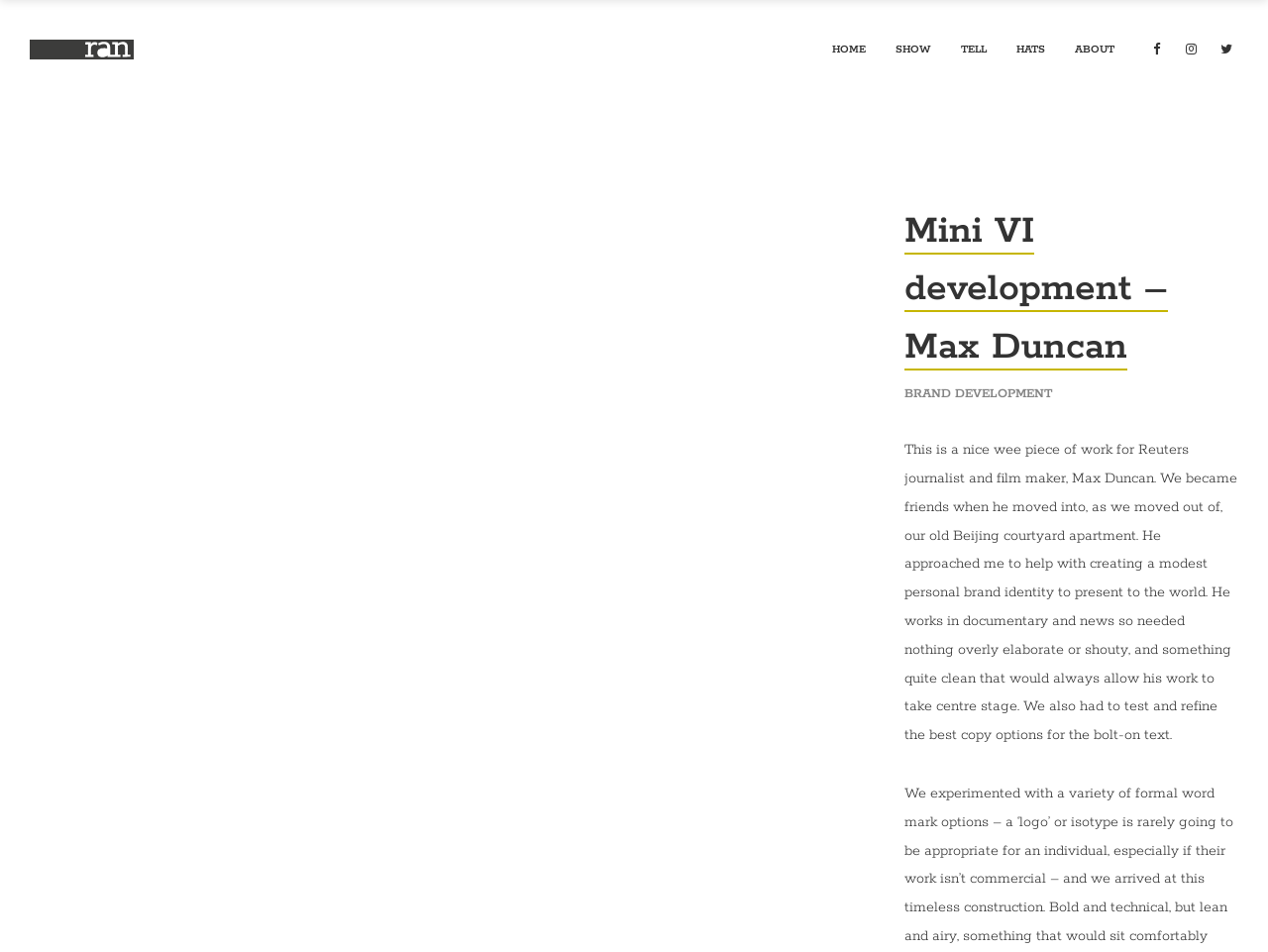Can you give a comprehensive explanation to the question given the content of the image?
What is the type of work mentioned in the text?

I read the text on the page and found a sentence that mentions 'He works in documentary and news'. This indicates that the type of work mentioned in the text is documentary and news.